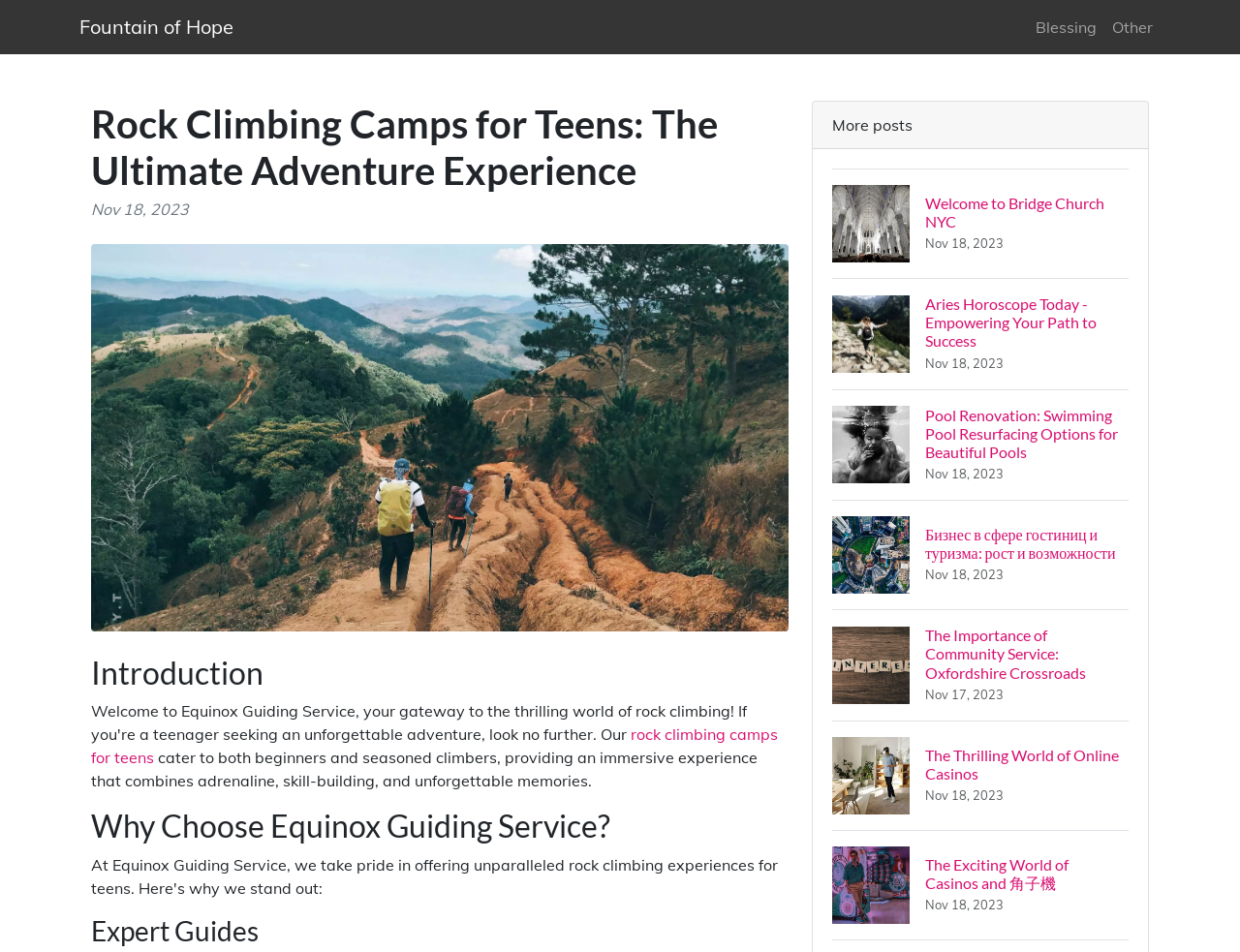Identify the bounding box coordinates of the clickable region necessary to fulfill the following instruction: "Explore 'rock climbing camps for teens' link". The bounding box coordinates should be four float numbers between 0 and 1, i.e., [left, top, right, bottom].

[0.073, 0.761, 0.627, 0.806]